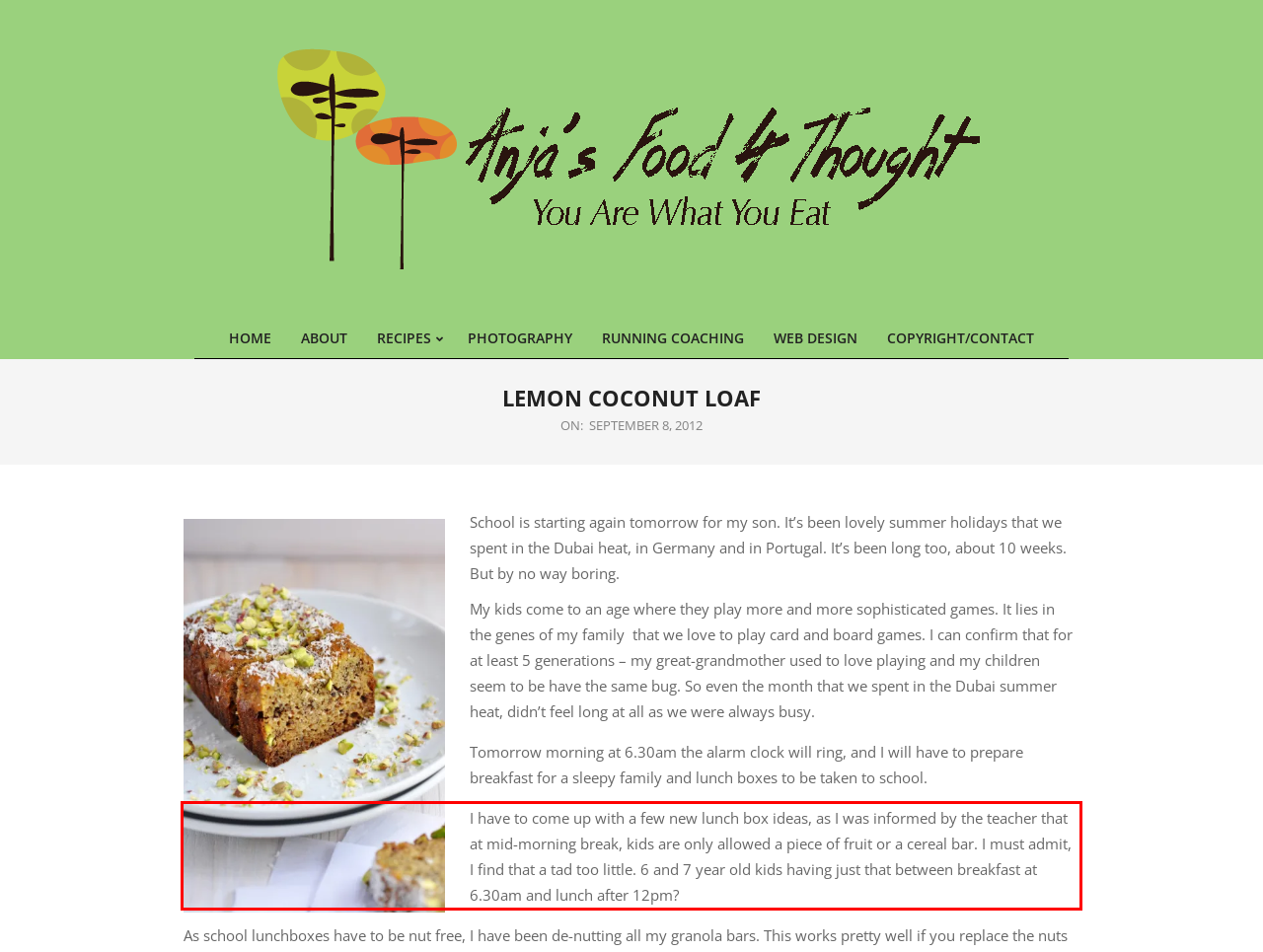Analyze the red bounding box in the provided webpage screenshot and generate the text content contained within.

I have to come up with a few new lunch box ideas, as I was informed by the teacher that at mid-morning break, kids are only allowed a piece of fruit or a cereal bar. I must admit, I find that a tad too little. 6 and 7 year old kids having just that between breakfast at 6.30am and lunch after 12pm?